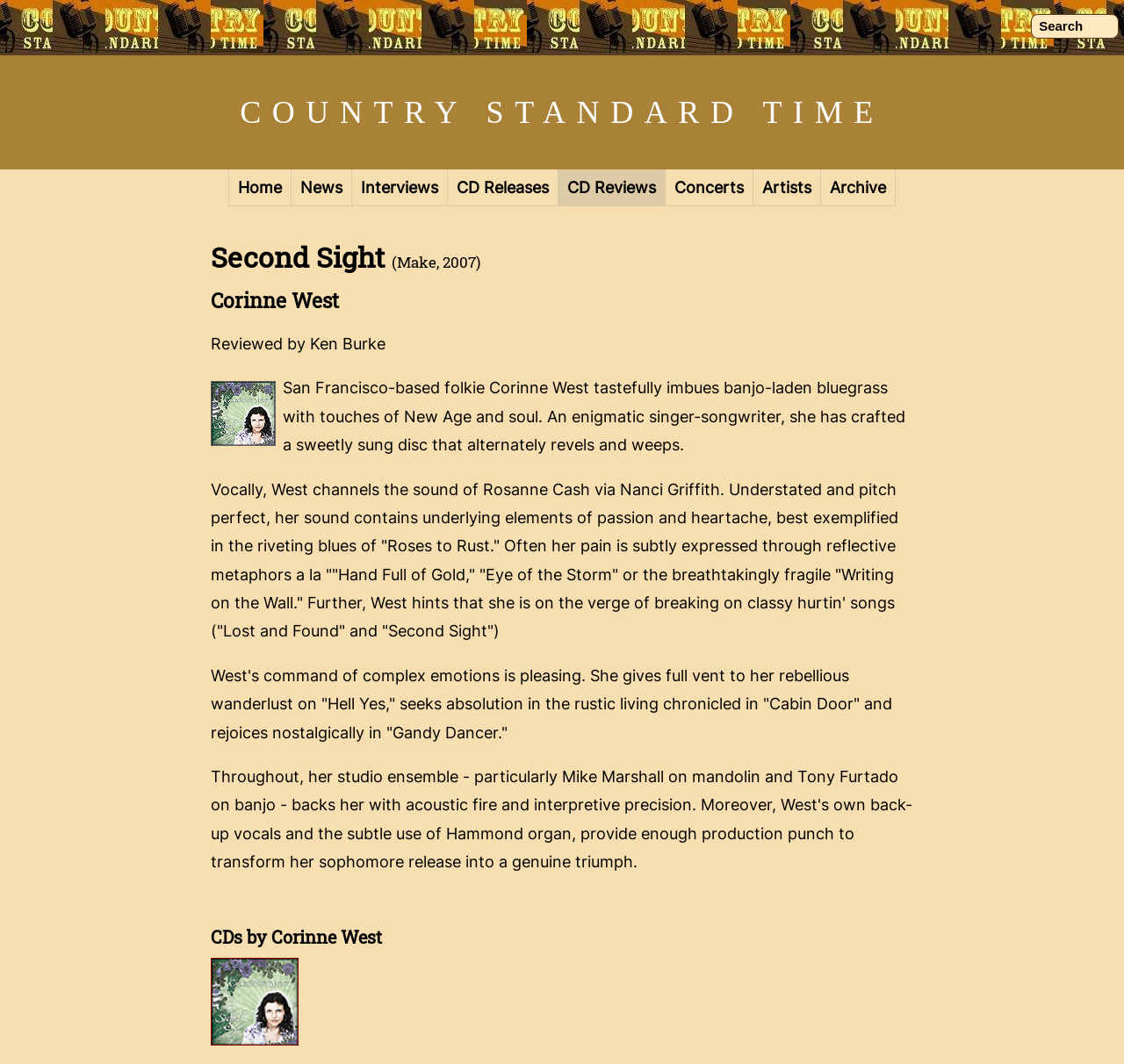Determine the bounding box coordinates in the format (top-left x, top-left y, bottom-right x, bottom-right y). Ensure all values are floating point numbers between 0 and 1. Identify the bounding box of the UI element described by: COUNTRY STANDARD TIME

[0.213, 0.089, 0.787, 0.122]